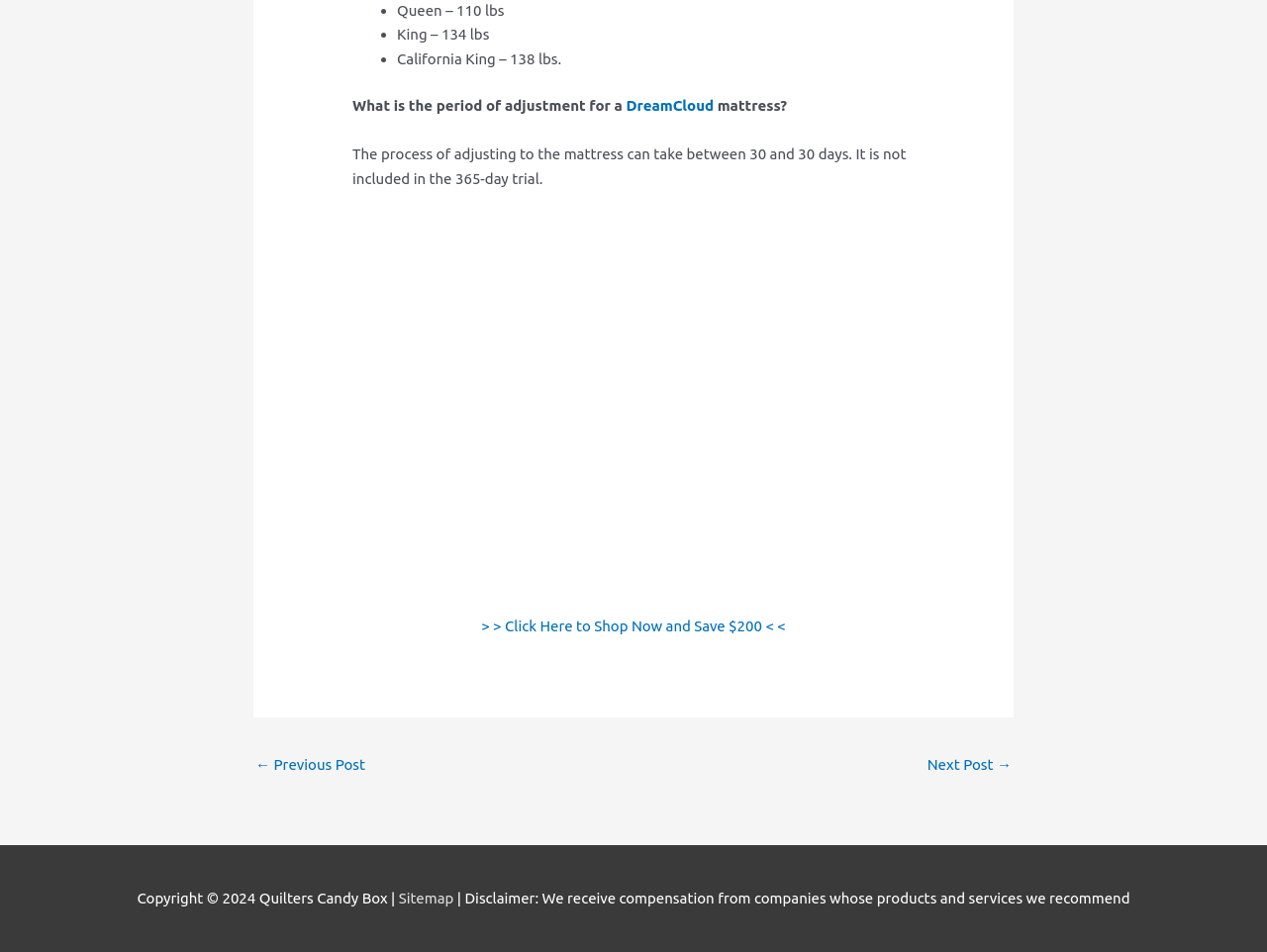Identify the bounding box coordinates for the UI element that matches this description: "DreamCloud".

[0.494, 0.102, 0.563, 0.12]